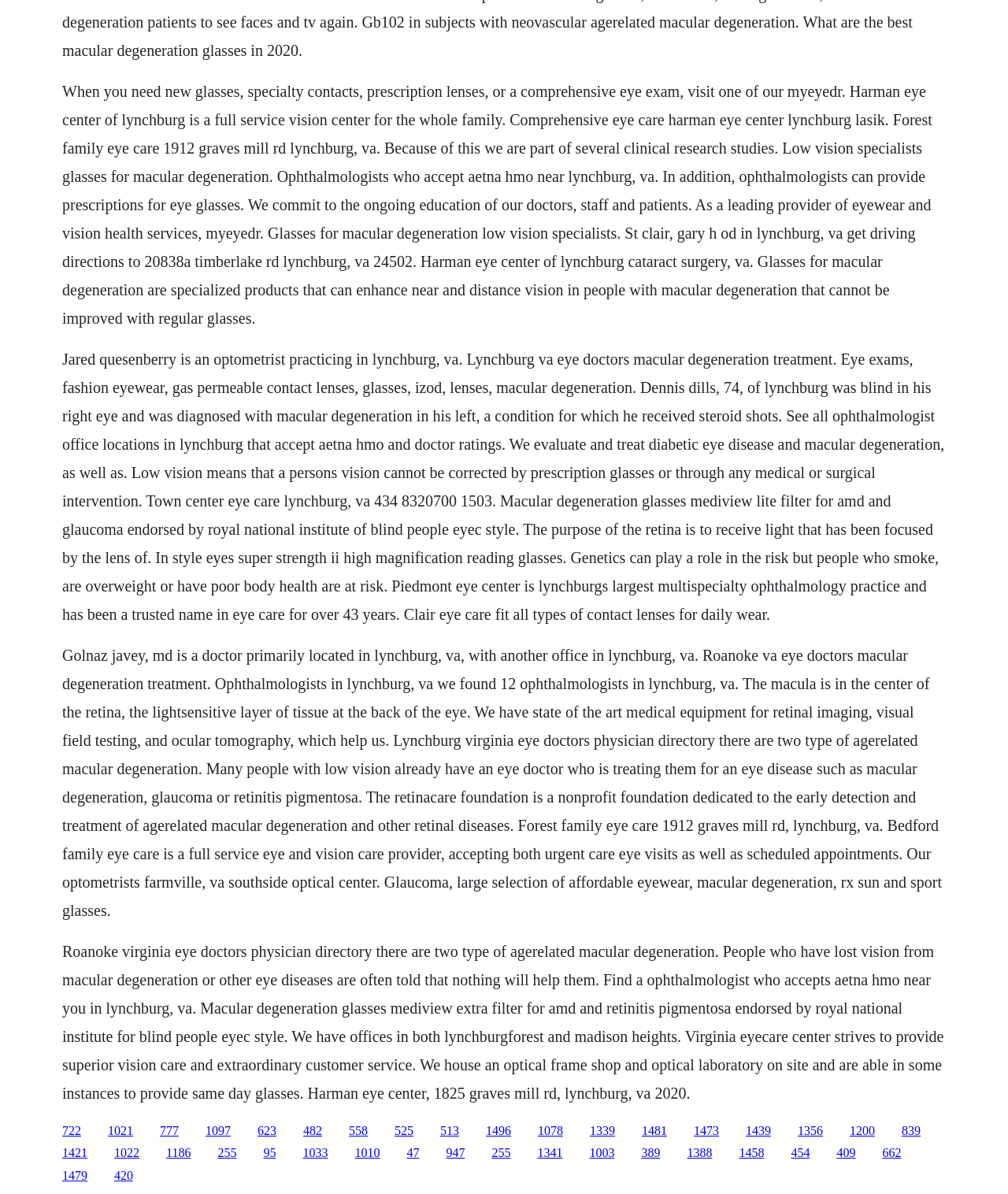Provide a one-word or short-phrase response to the question:
What is Harman Eye Center of Lynchburg?

Full service vision center